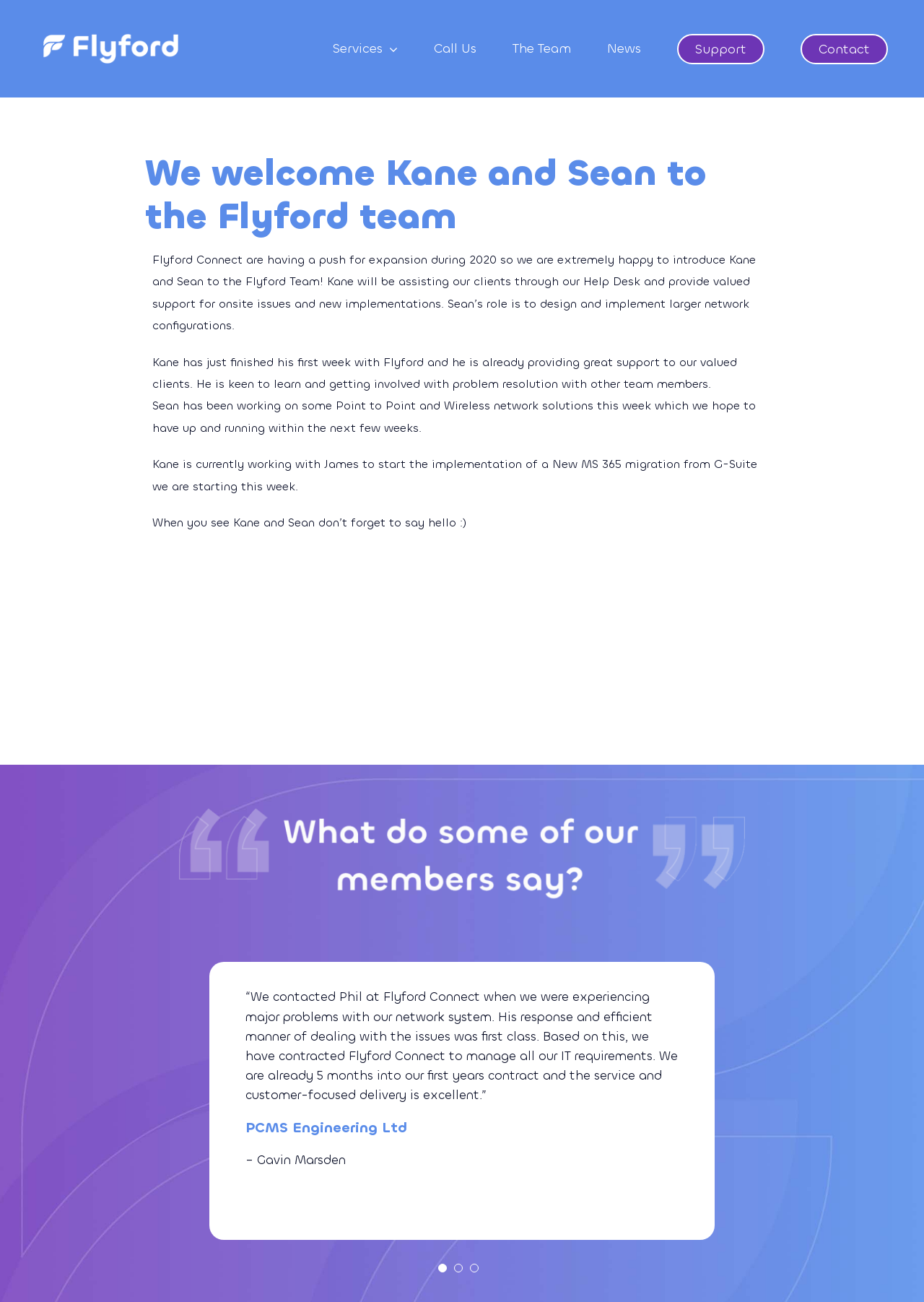Create a detailed summary of the webpage's content and design.

The webpage is about Flyford Connect, a company that provides IT services. At the top left corner, there is a Flyford Connect logo, which is an image. Next to it, there is a main menu navigation bar with links to various pages, including Services, Call Us, The Team, News, Support, and Contact.

Below the navigation bar, there is a main content section that takes up most of the page. It starts with a heading that welcomes Kane and Sean to the Flyford team. Below the heading, there are four paragraphs of text that introduce Kane and Sean, describing their roles and experiences. Kane will be assisting clients through the Help Desk, while Sean will be designing and implementing larger network configurations.

To the right of the text, there is an image that takes up about half of the page's width. Below the image, there are three blockquotes with testimonials from satisfied clients, including PCMS Engineering Ltd, Home Instead Senior Care, and Green Mile Trees. Each blockquote contains a quote, a heading with the company name, and a text with the person's name.

At the bottom of the page, there are links to testimonial pagination, allowing users to navigate through more testimonials. There is also a link to go back to the top of the page, located at the bottom right corner.